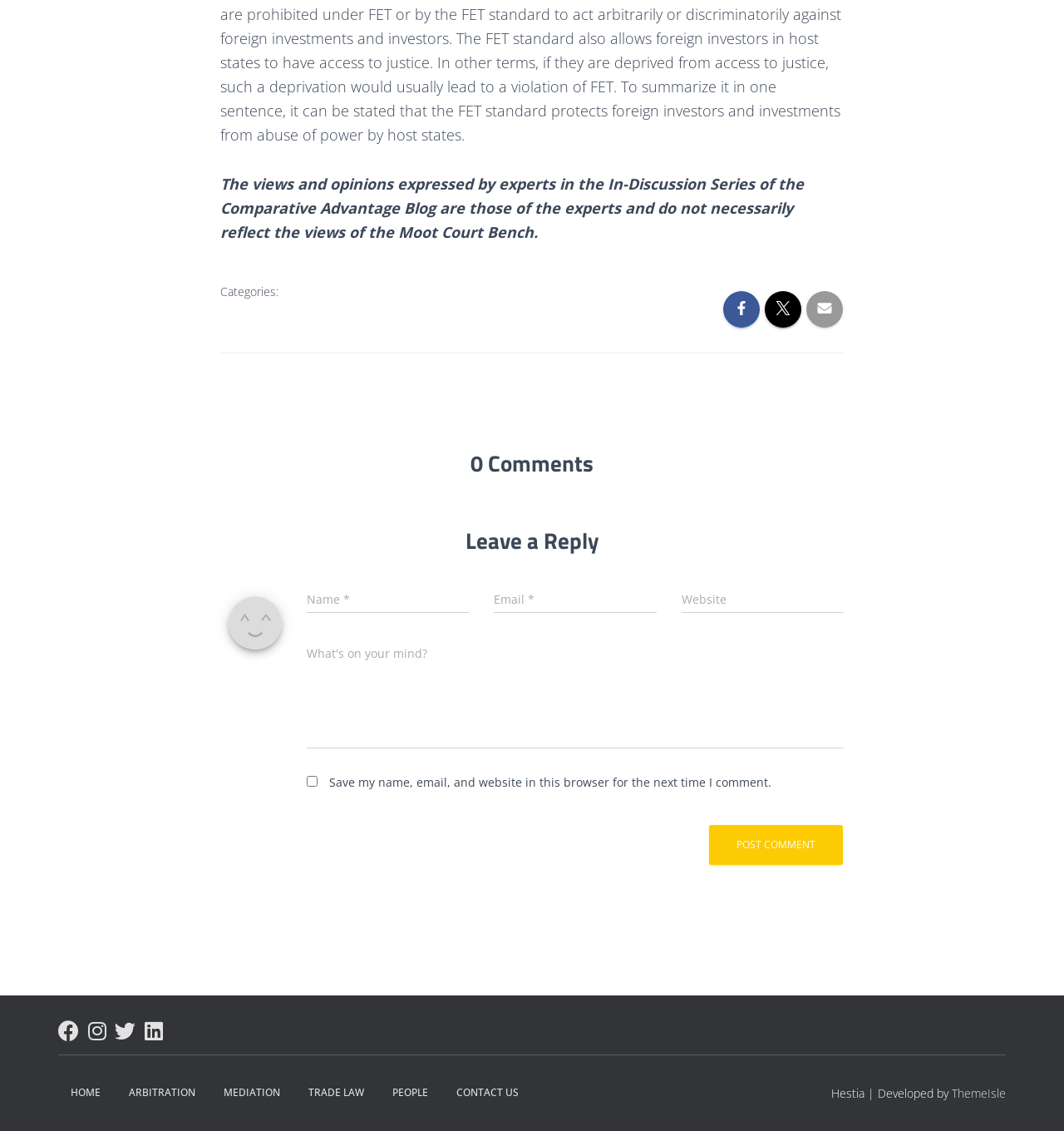Determine the bounding box coordinates of the clickable region to carry out the instruction: "Click on the 'HOME' link".

[0.055, 0.948, 0.106, 0.984]